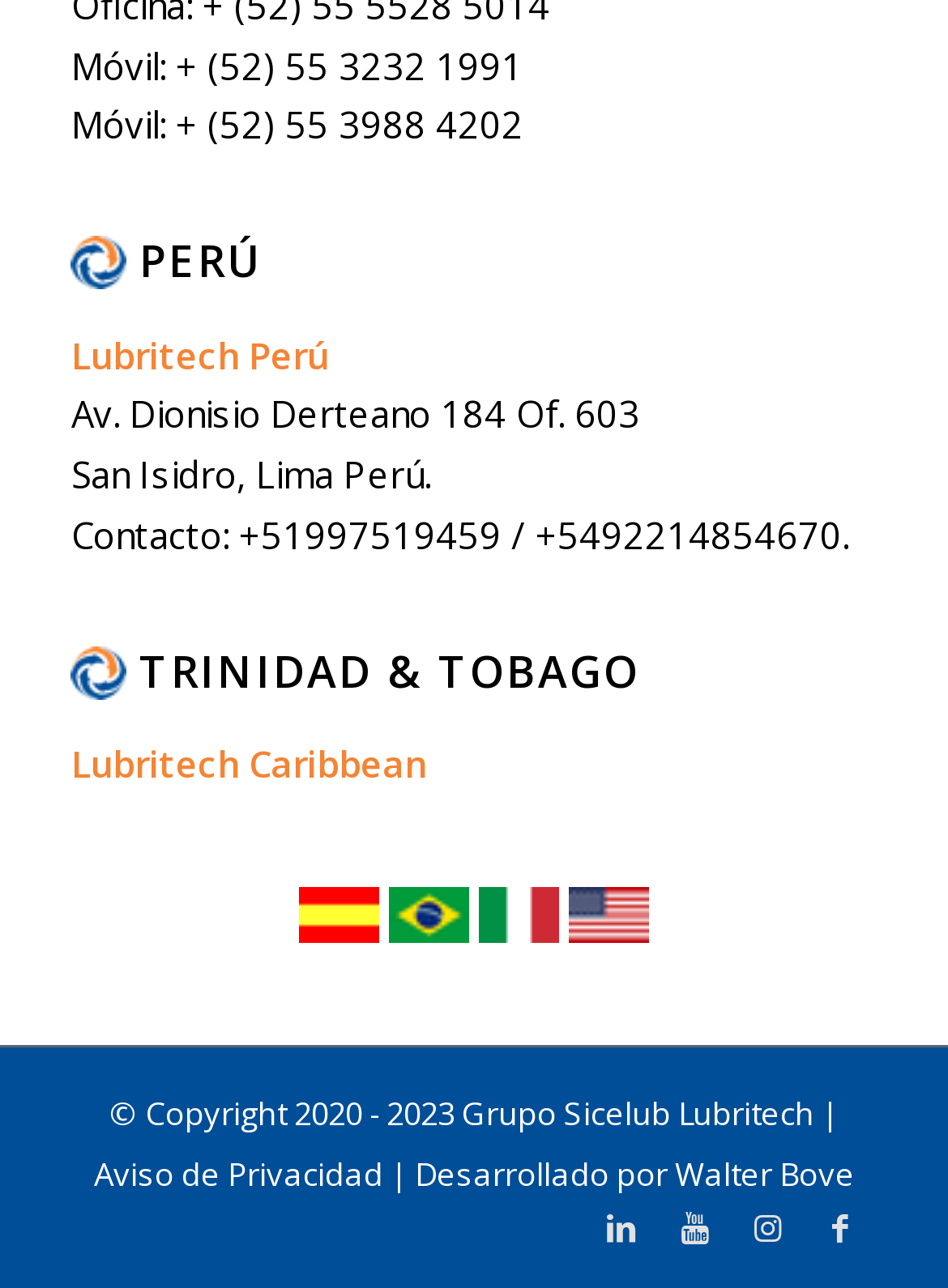How many social media links are available?
Give a one-word or short-phrase answer derived from the screenshot.

4